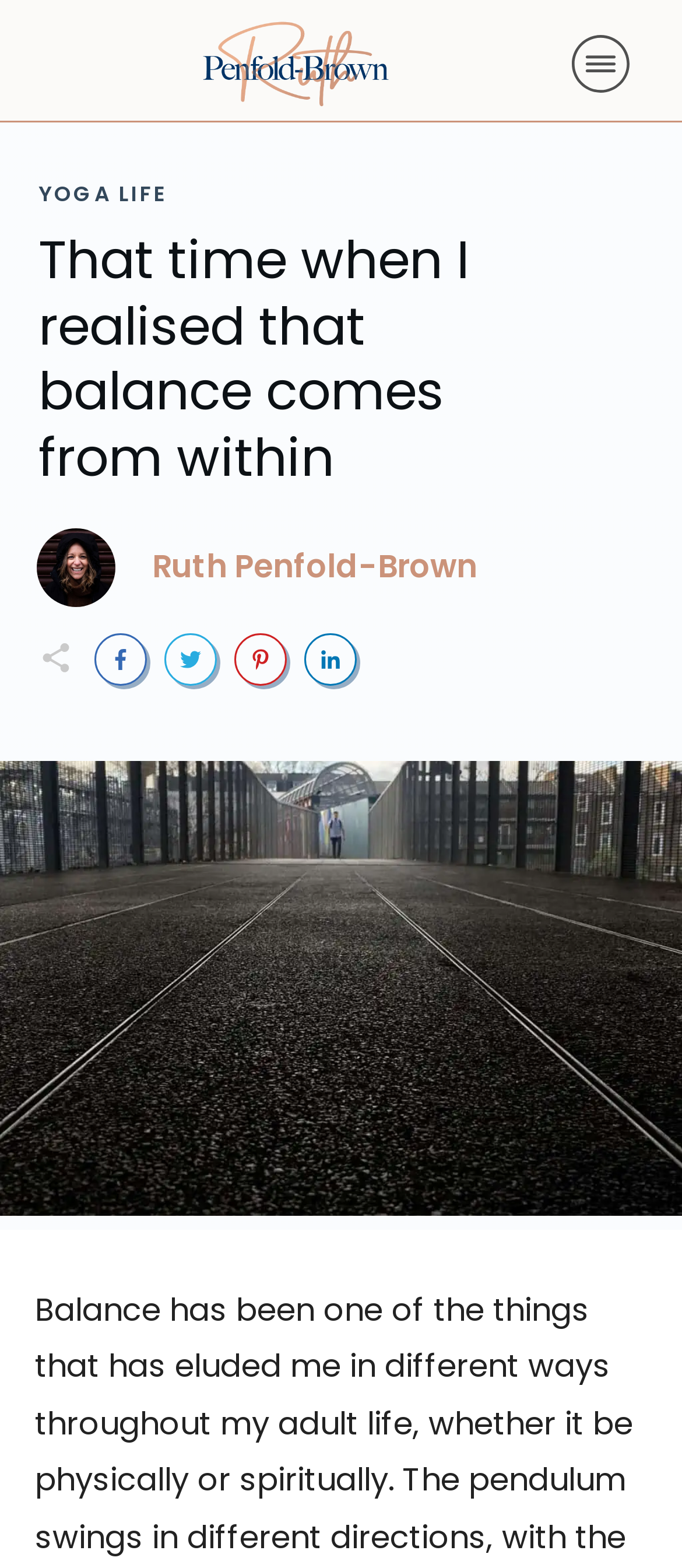How many links are on the webpage?
Using the screenshot, give a one-word or short phrase answer.

7